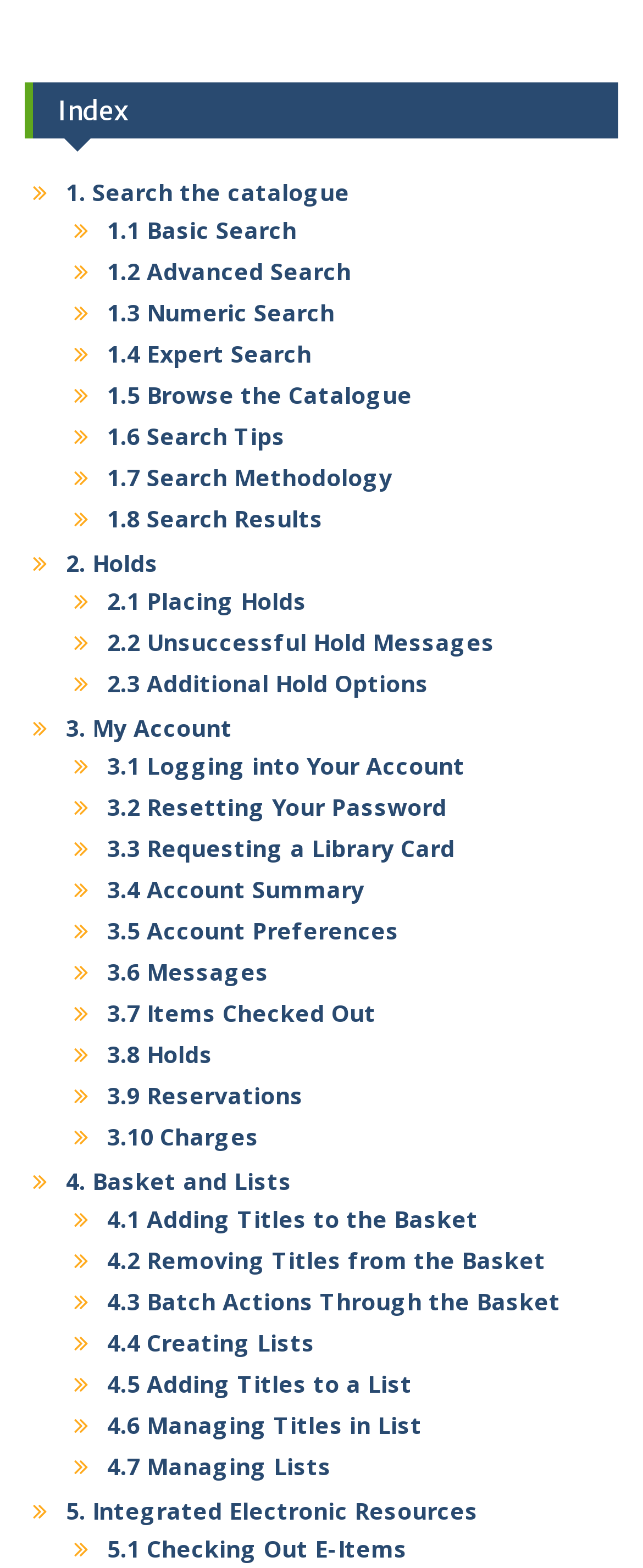Using the description: "3.3 Requesting a Library Card", identify the bounding box of the corresponding UI element in the screenshot.

[0.167, 0.531, 0.708, 0.551]